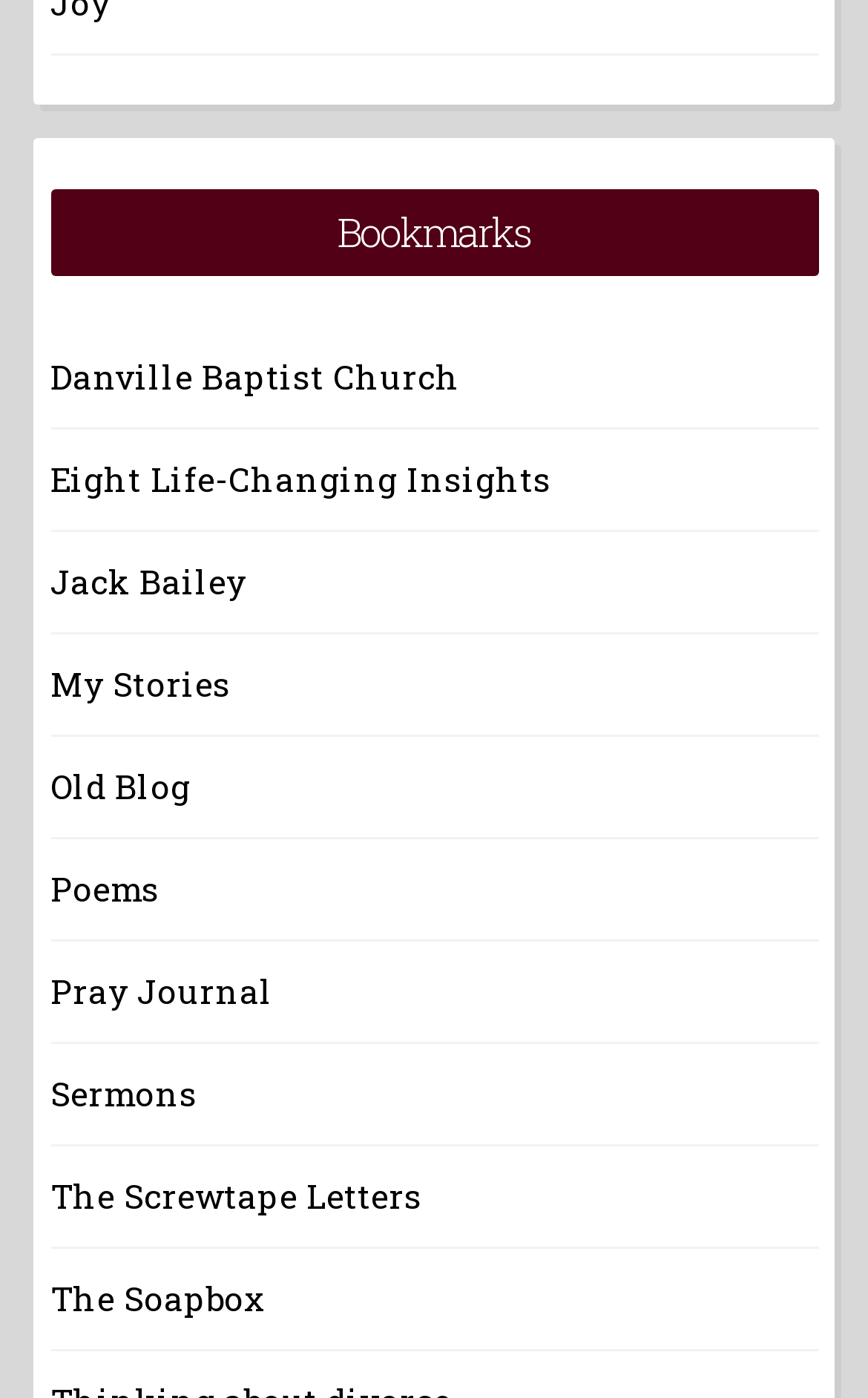Determine the bounding box for the UI element that matches this description: "Sermons".

[0.058, 0.767, 0.227, 0.798]